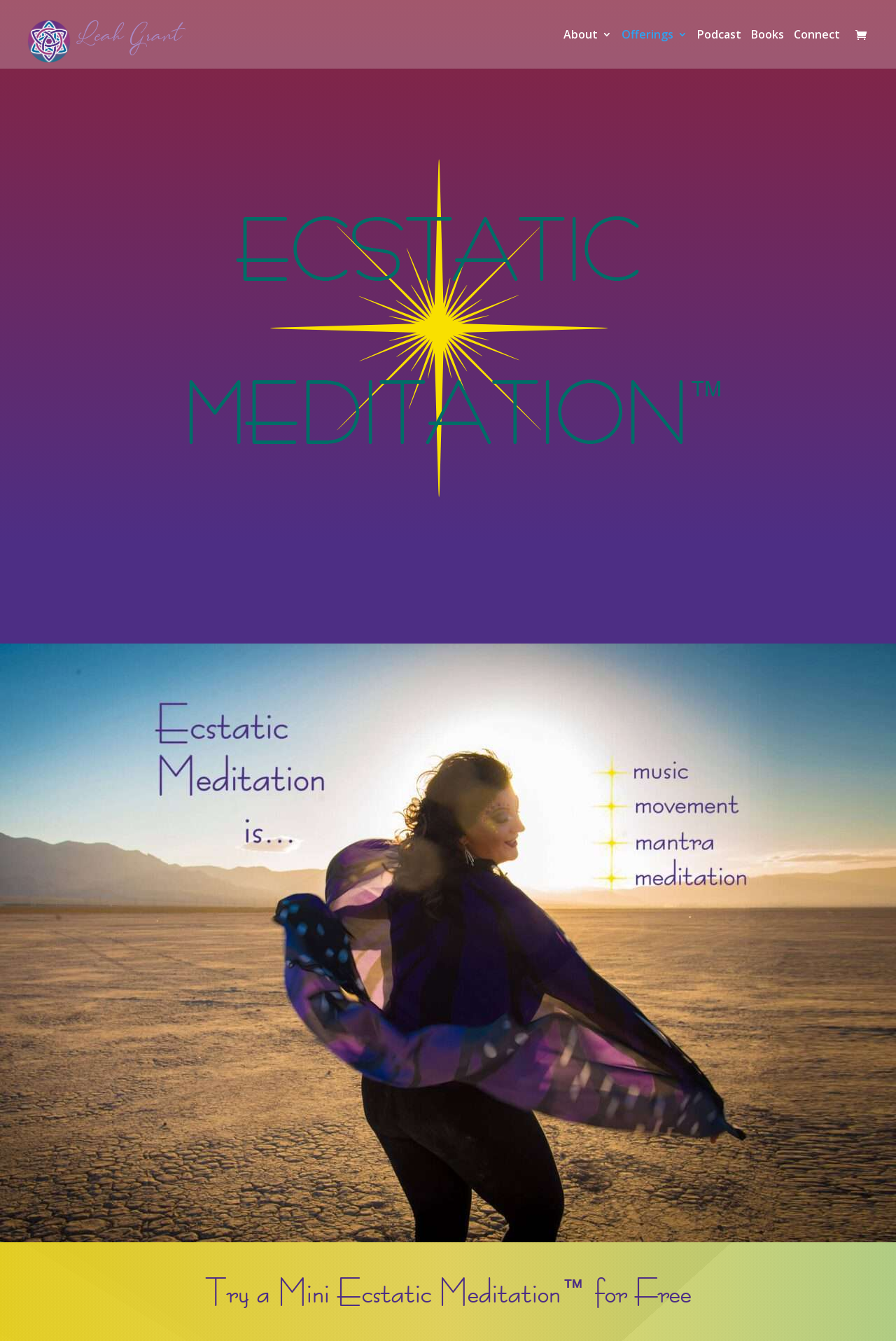What is the name of the person on the webpage?
Provide a detailed and extensive answer to the question.

The name 'Leah Grant' is mentioned as a link on the top left of the webpage, and it is also the alt text of an image, indicating that it is the name of the person associated with the webpage.